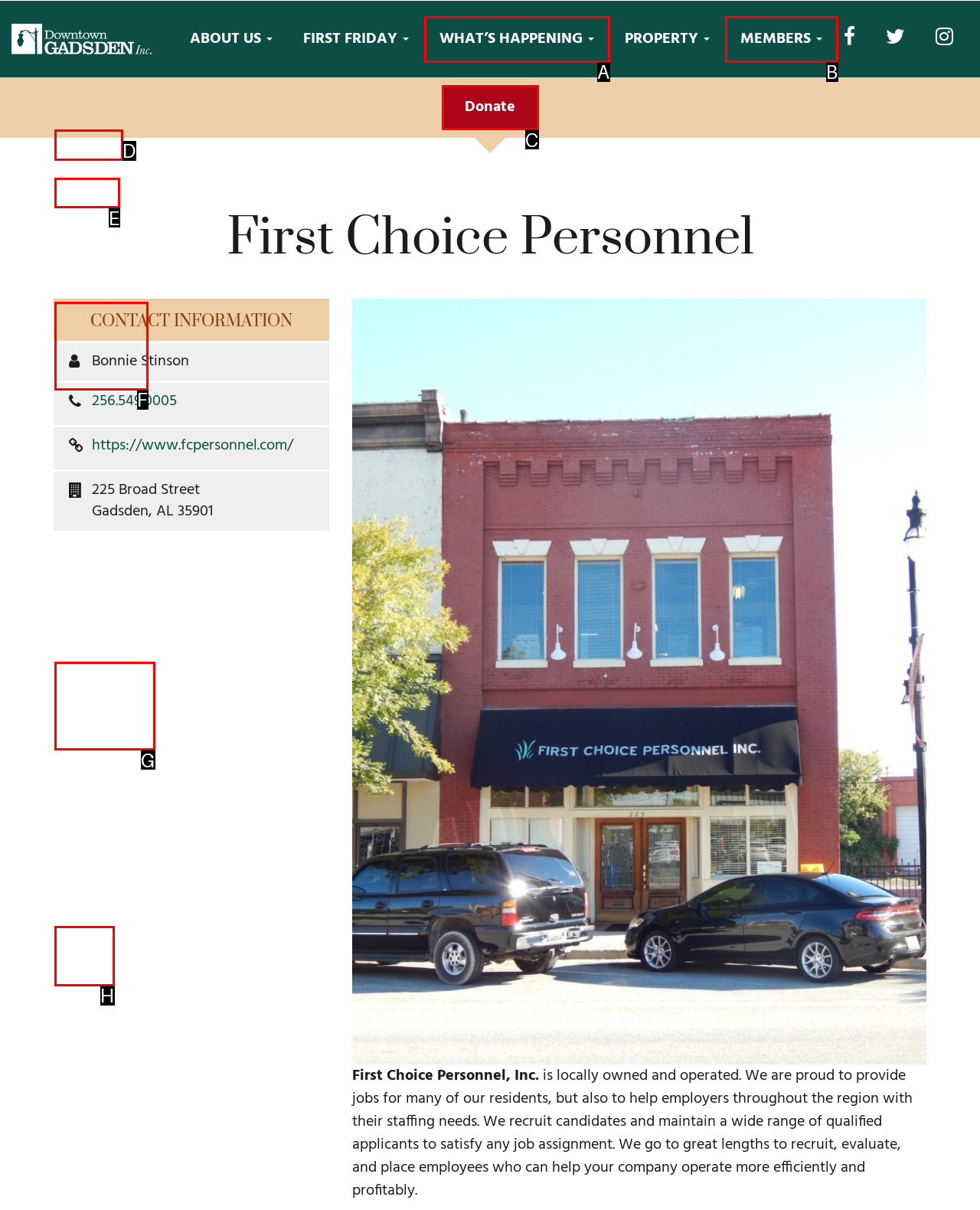From the given options, tell me which letter should be clicked to complete this task: Contact us
Answer with the letter only.

E